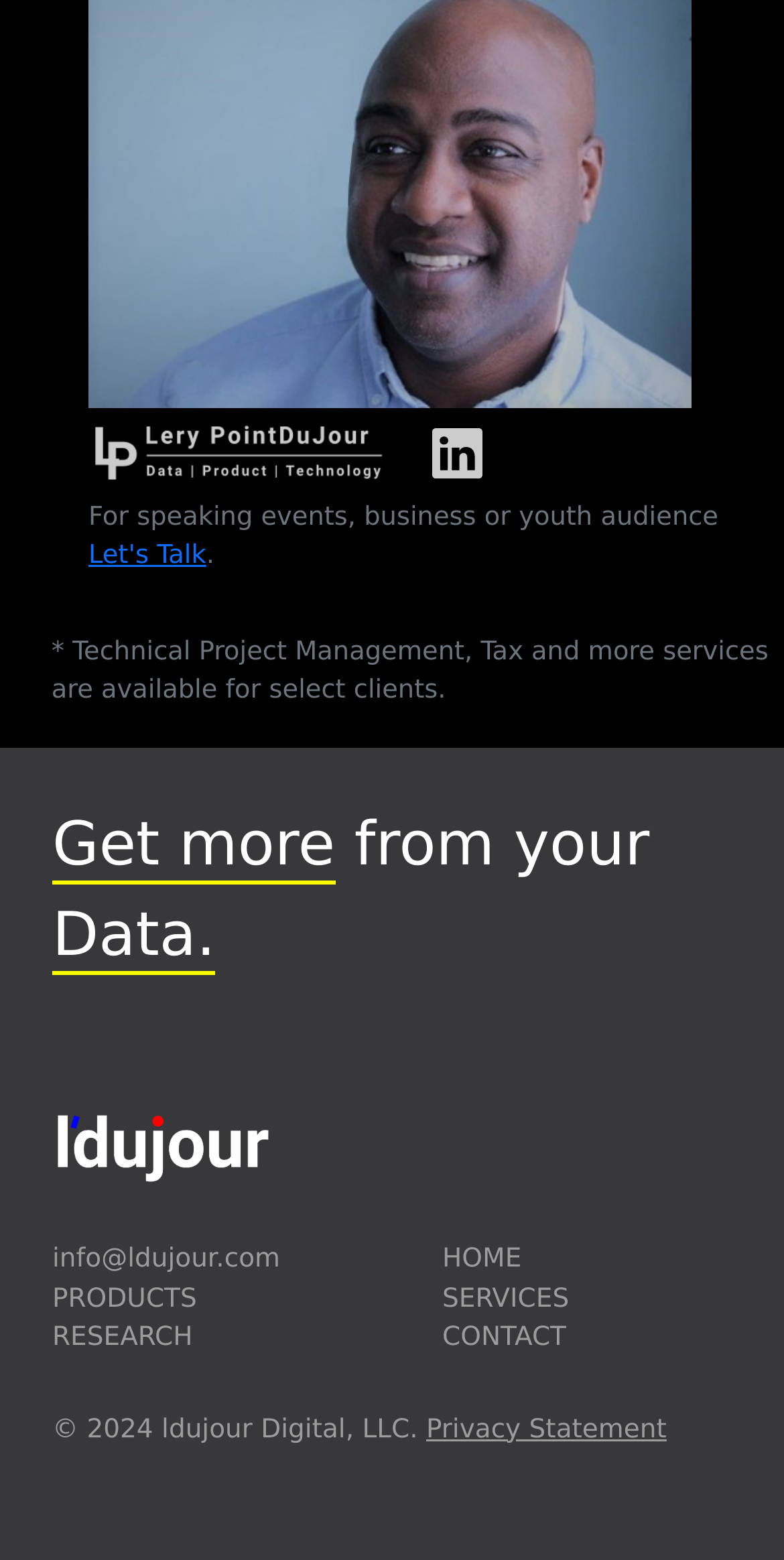What is the company name?
Please answer the question as detailed as possible.

I found the company name 'ldujour Digital, LLC.' at the bottom of the webpage, in the copyright section, which is usually where company information is displayed.